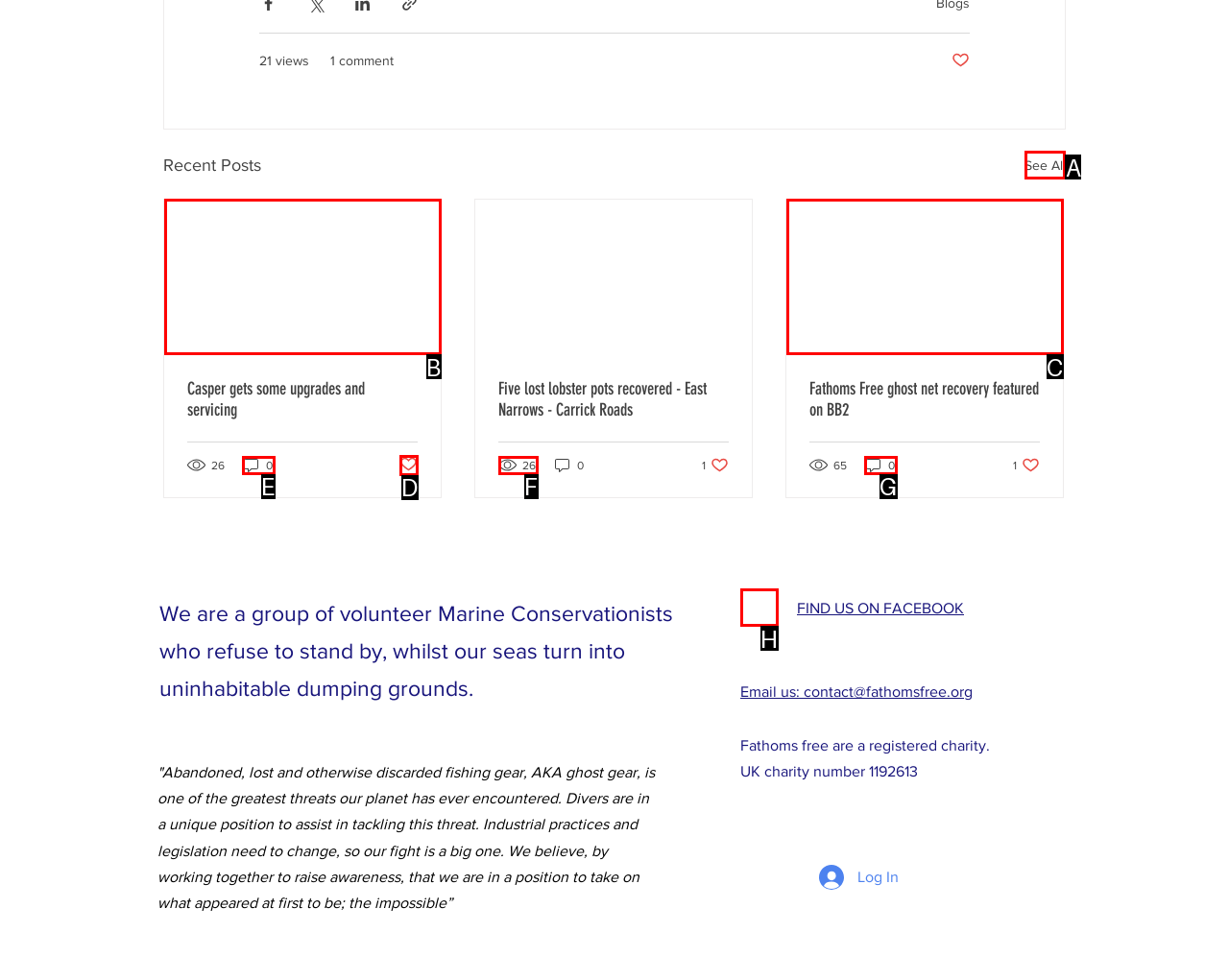Find the appropriate UI element to complete the task: See all recent posts. Indicate your choice by providing the letter of the element.

A